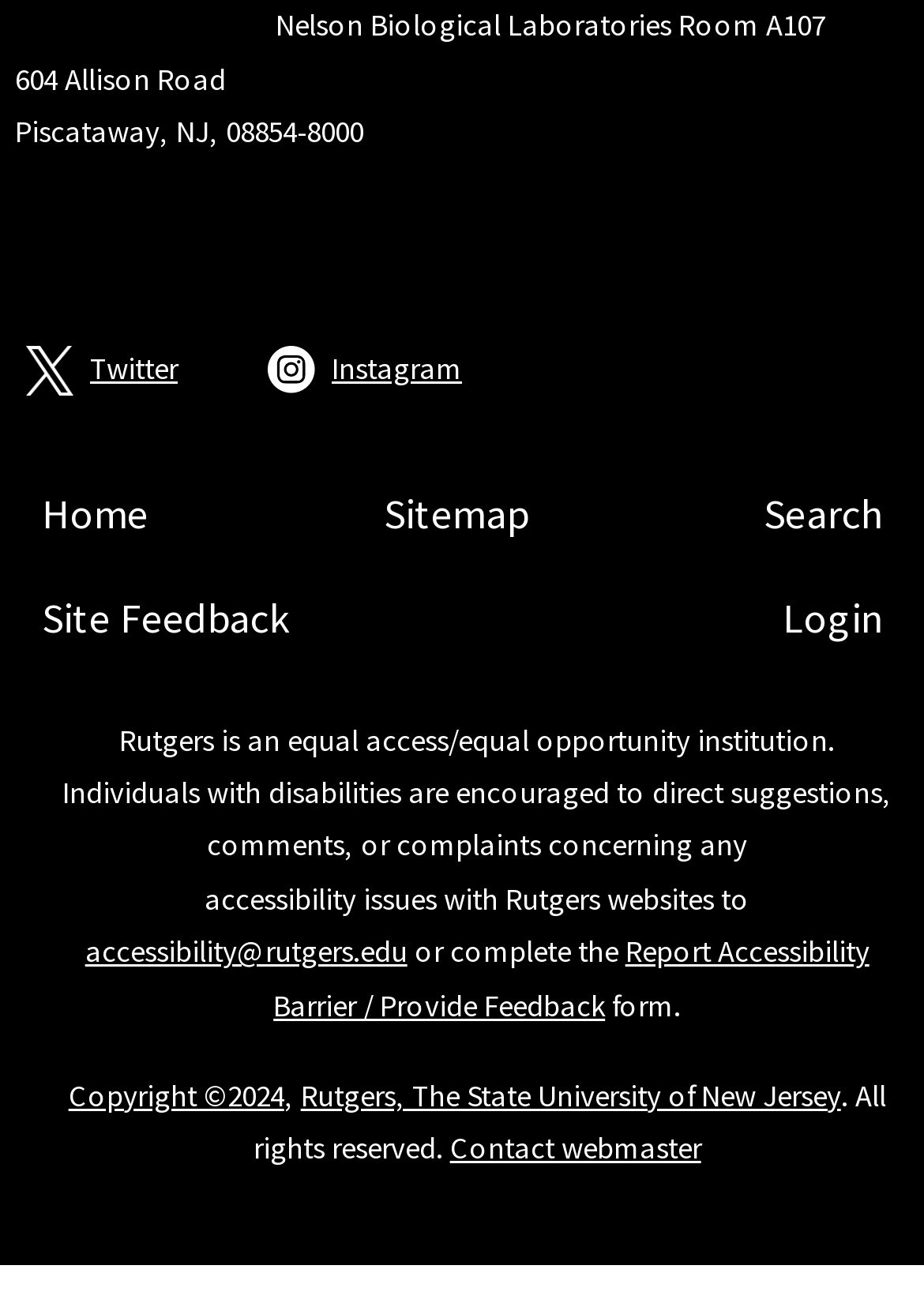How many social media links are available?
Answer the question with as much detail as possible.

In the middle section of the webpage, there is a table with two rows and two columns. The first column contains images of Twitter and Instagram, and the second column contains links to Twitter and Instagram. Therefore, there are two social media links available.